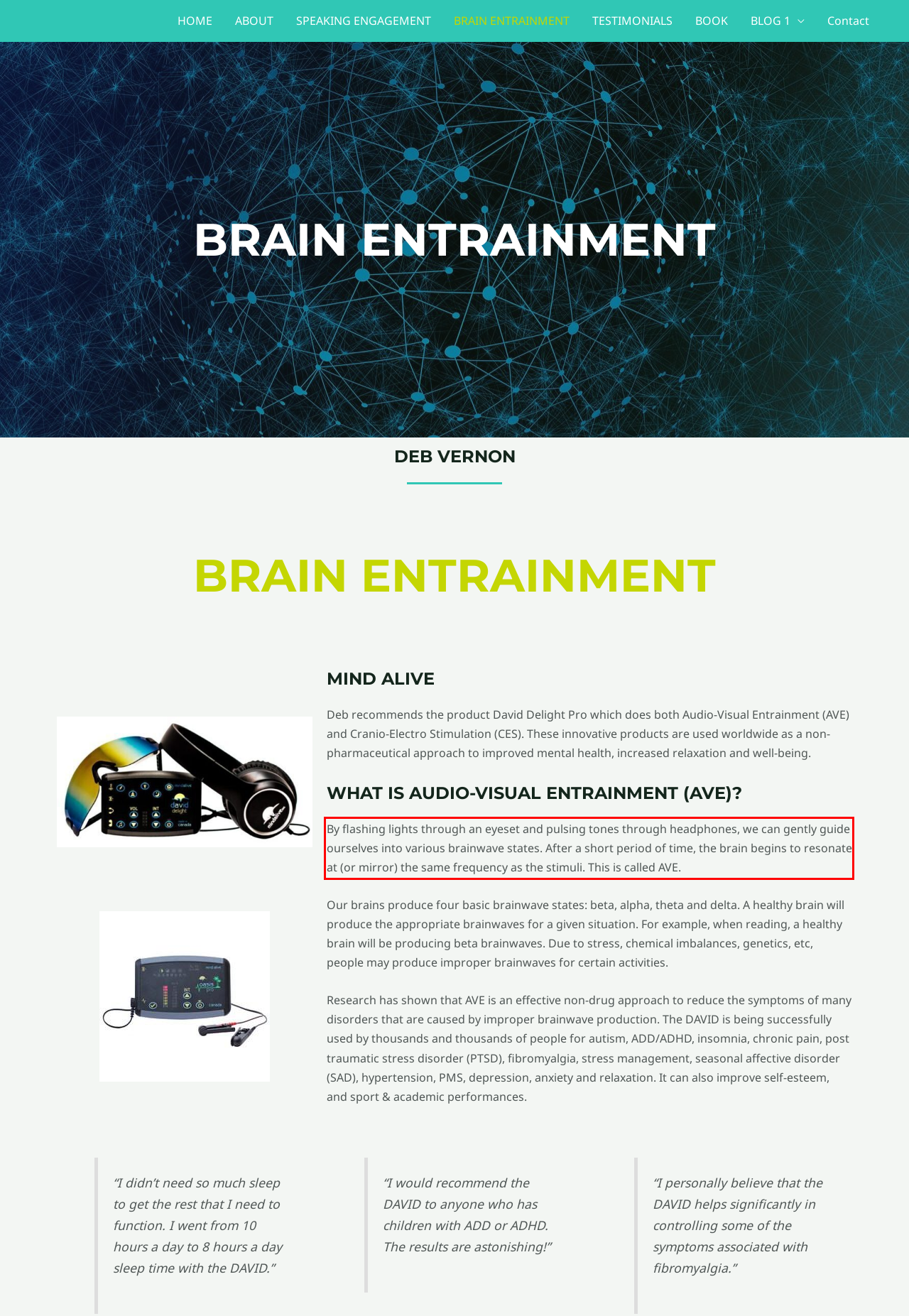Observe the screenshot of the webpage, locate the red bounding box, and extract the text content within it.

By flashing lights through an eyeset and pulsing tones through headphones, we can gently guide ourselves into various brainwave states. After a short period of time, the brain begins to resonate at (or mirror) the same frequency as the stimuli. This is called AVE.